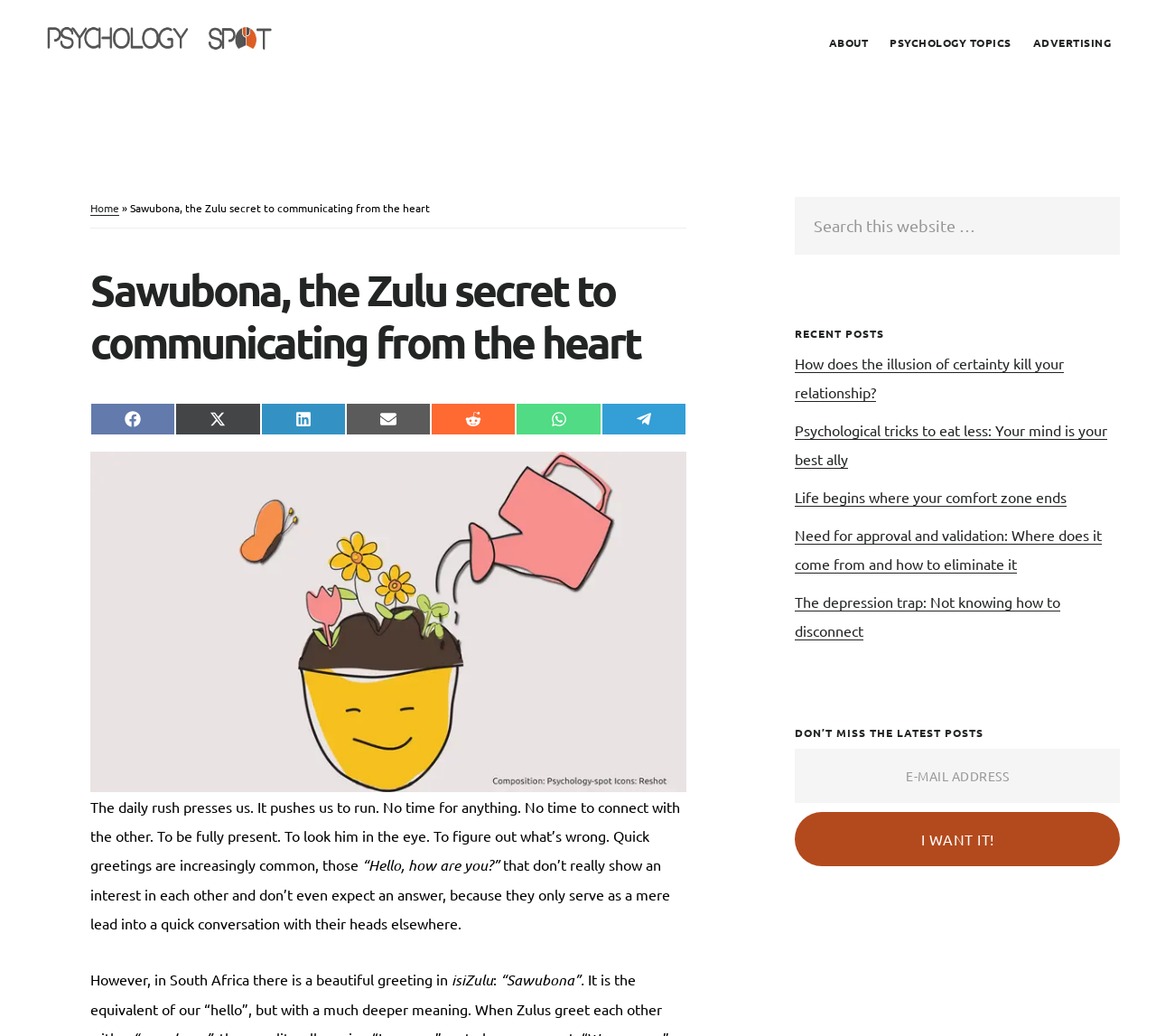Determine the bounding box coordinates of the UI element described by: "aria-label="E-Mail Address" name="ne" placeholder="E-Mail Address"".

[0.688, 0.723, 0.969, 0.775]